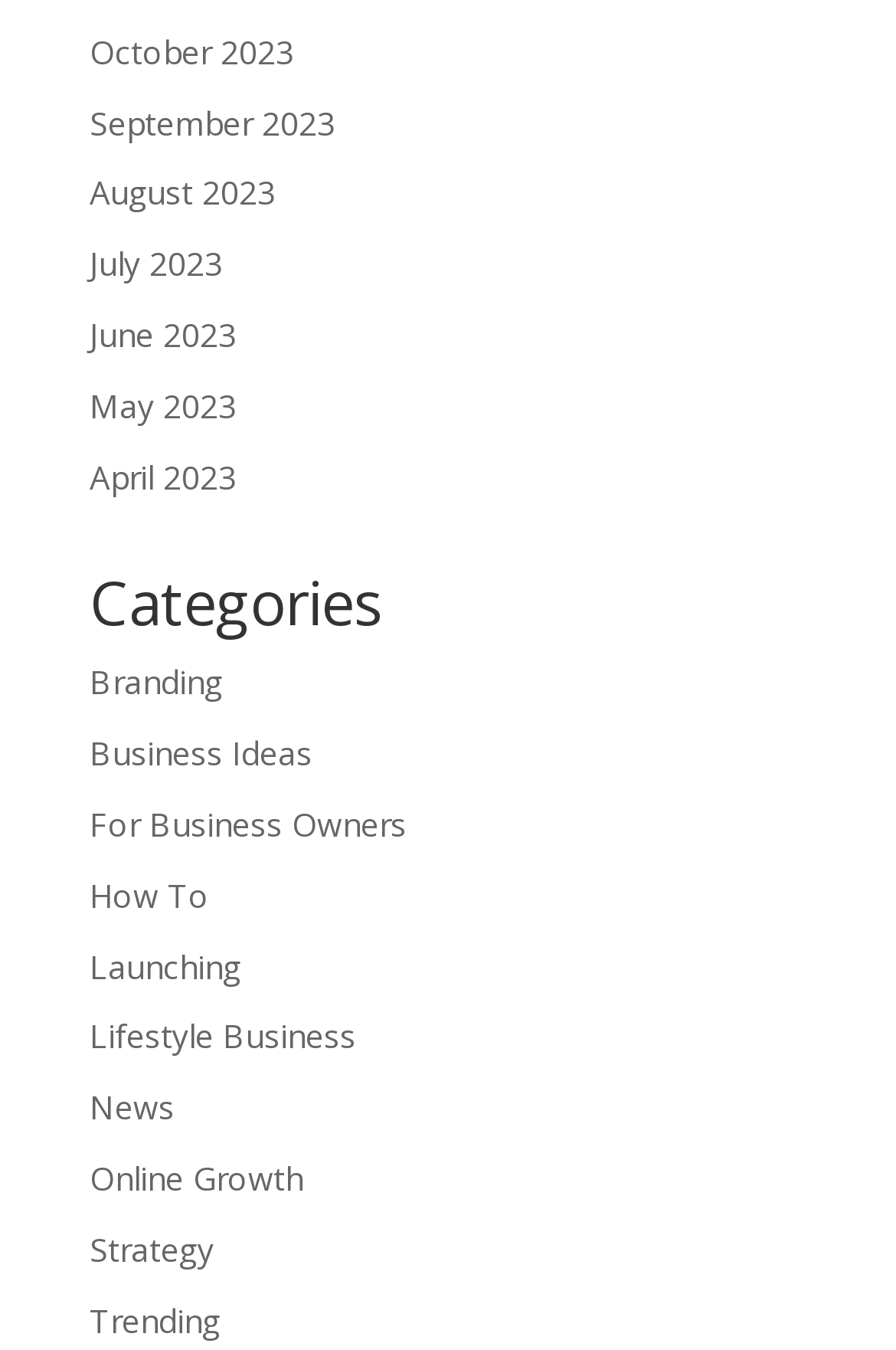How many months are listed?
Please ensure your answer to the question is detailed and covers all necessary aspects.

I counted the number of links with month names, starting from 'October 2023' to 'May 2023', and found 6 months listed.